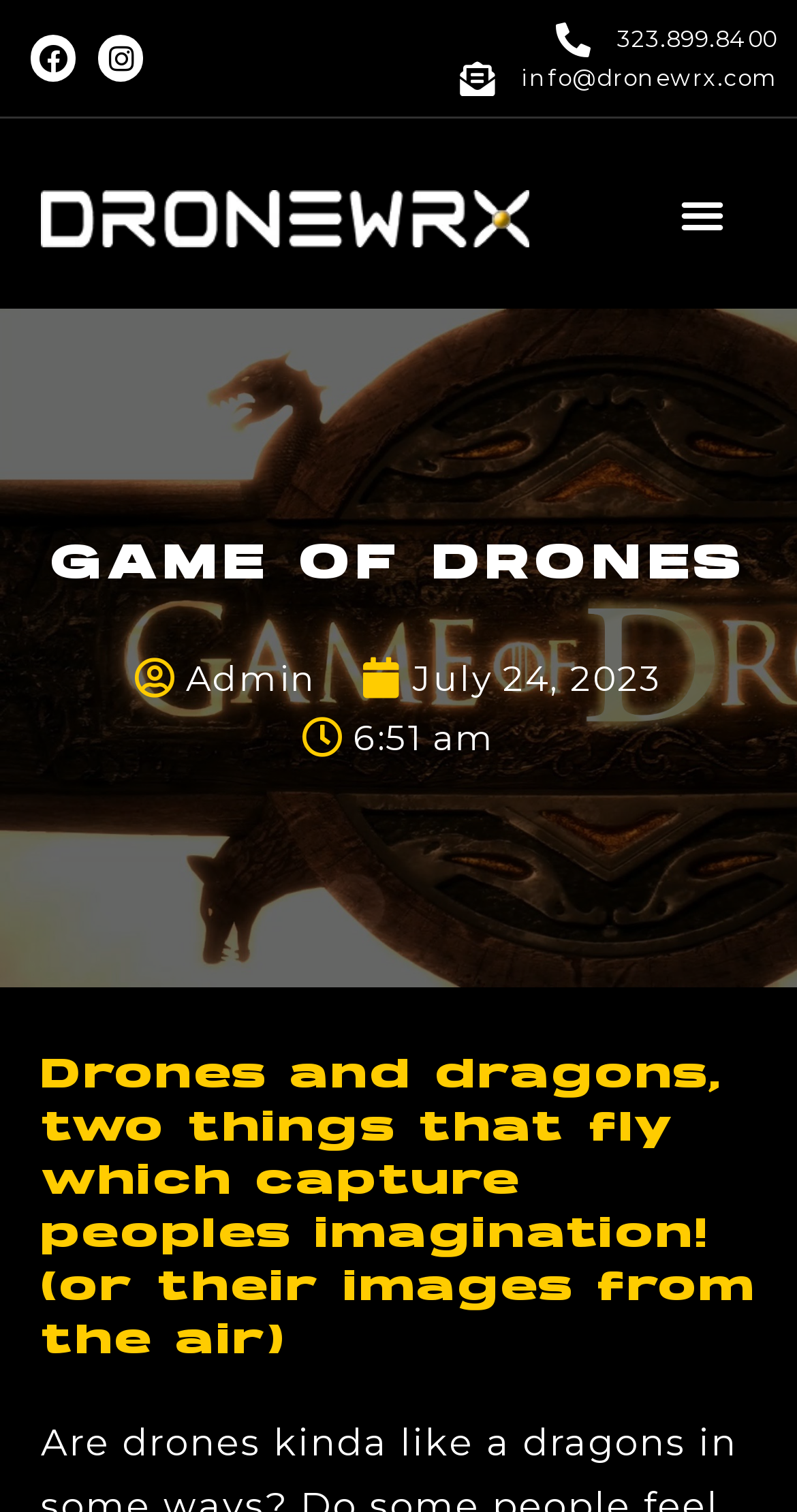Determine the bounding box coordinates for the area that needs to be clicked to fulfill this task: "expand Articles in this section". The coordinates must be given as four float numbers between 0 and 1, i.e., [left, top, right, bottom].

None